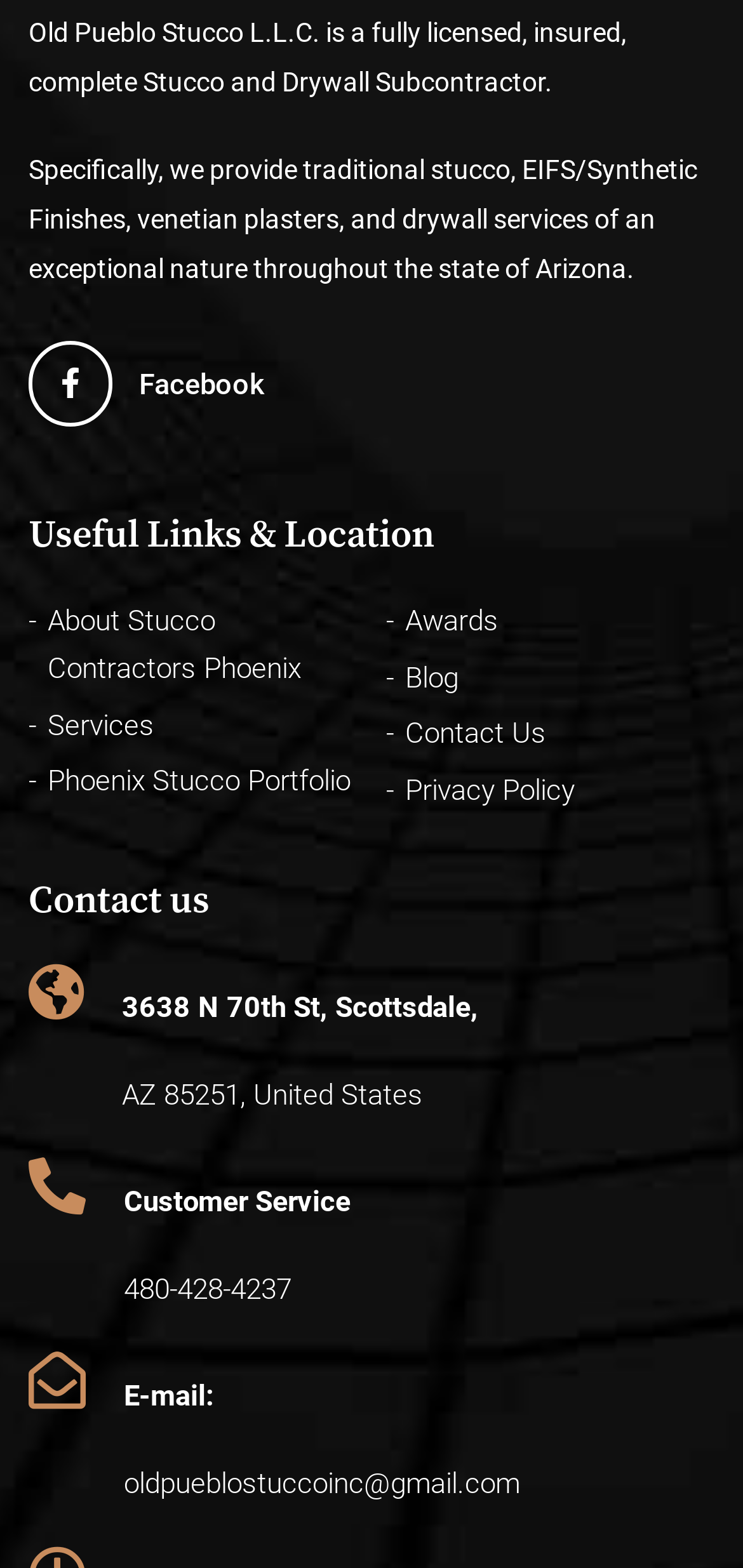Calculate the bounding box coordinates of the UI element given the description: "Phoenix Stucco Portfolio".

[0.038, 0.484, 0.472, 0.514]